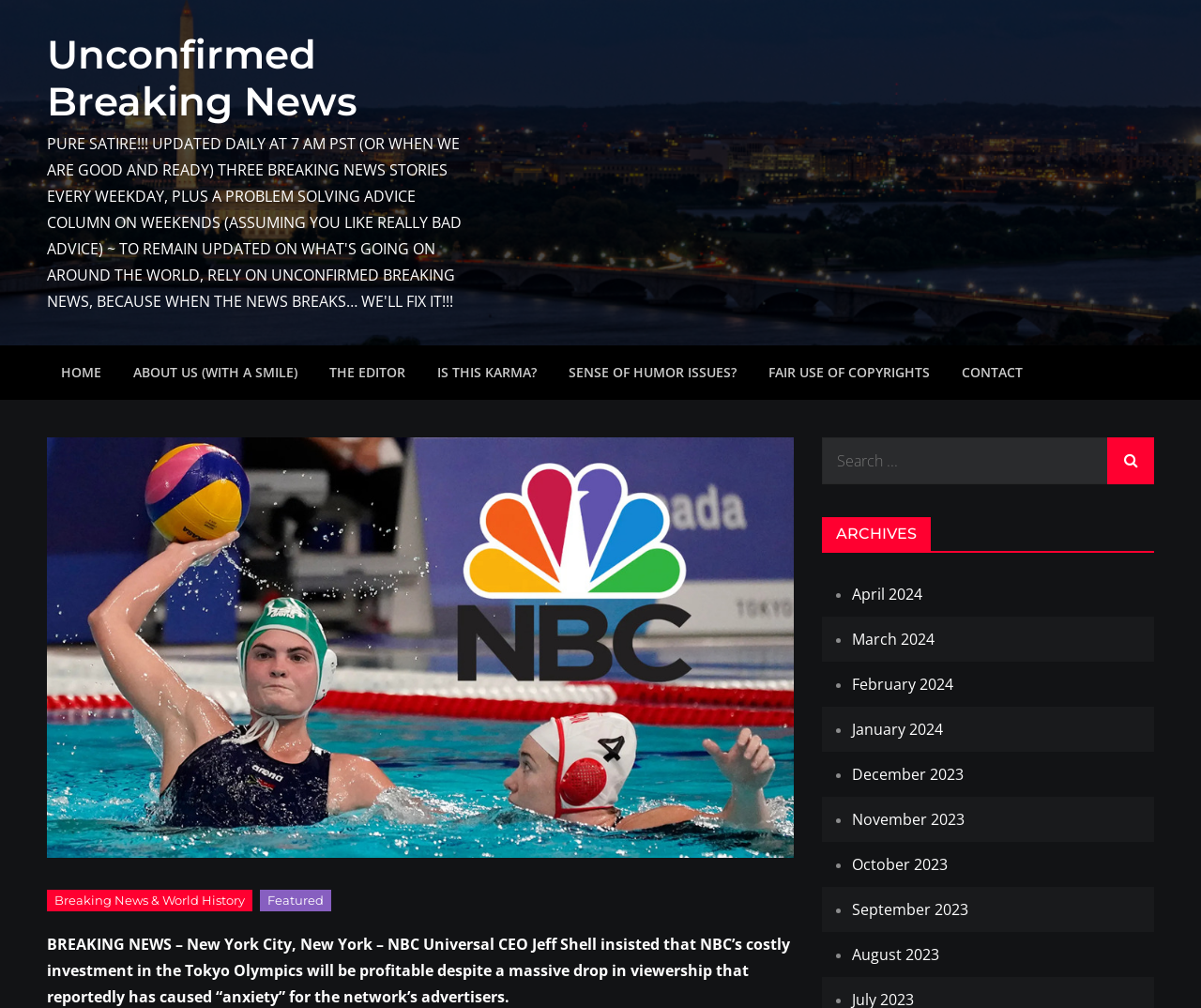Provide the bounding box coordinates of the HTML element this sentence describes: "About Us (with a smile)". The bounding box coordinates consist of four float numbers between 0 and 1, i.e., [left, top, right, bottom].

[0.099, 0.342, 0.259, 0.396]